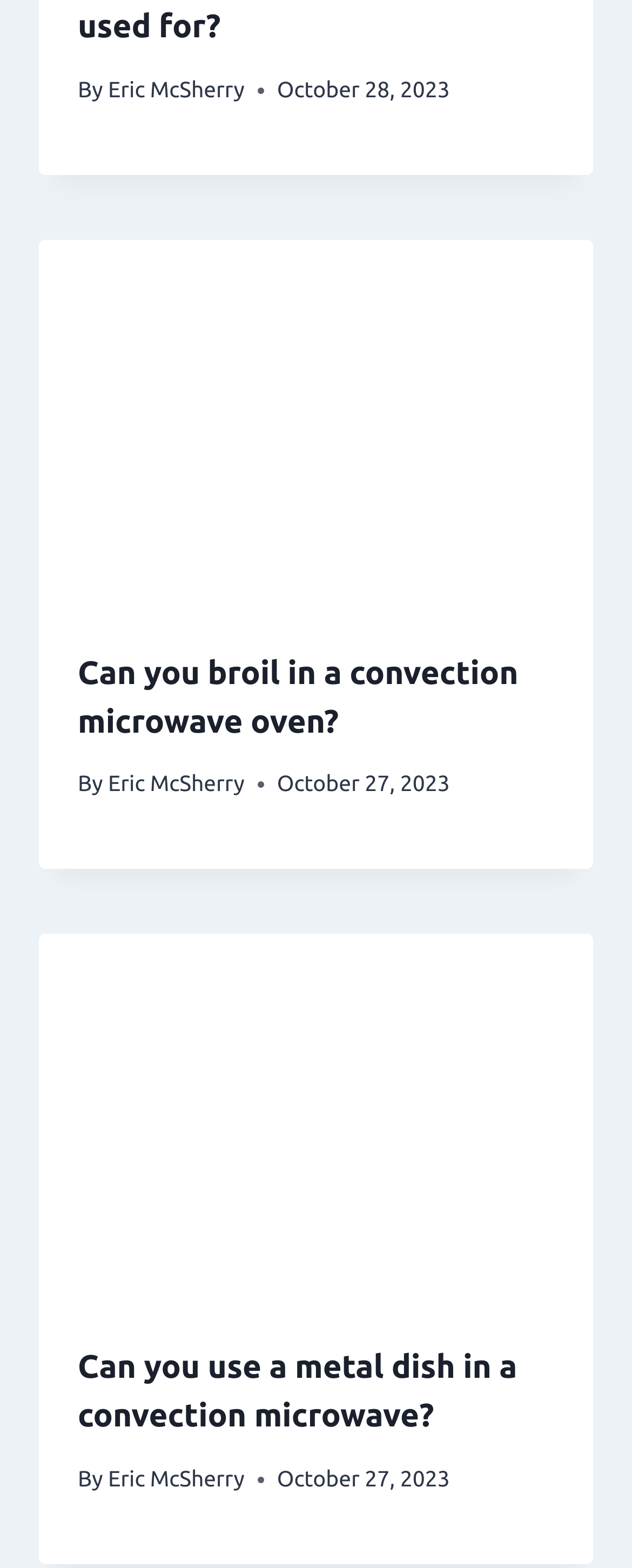What is the date of the second article?
Look at the image and construct a detailed response to the question.

I examined the second article element with ID 236 and found the time element with text 'October 27, 2023' which represents the date of the article.